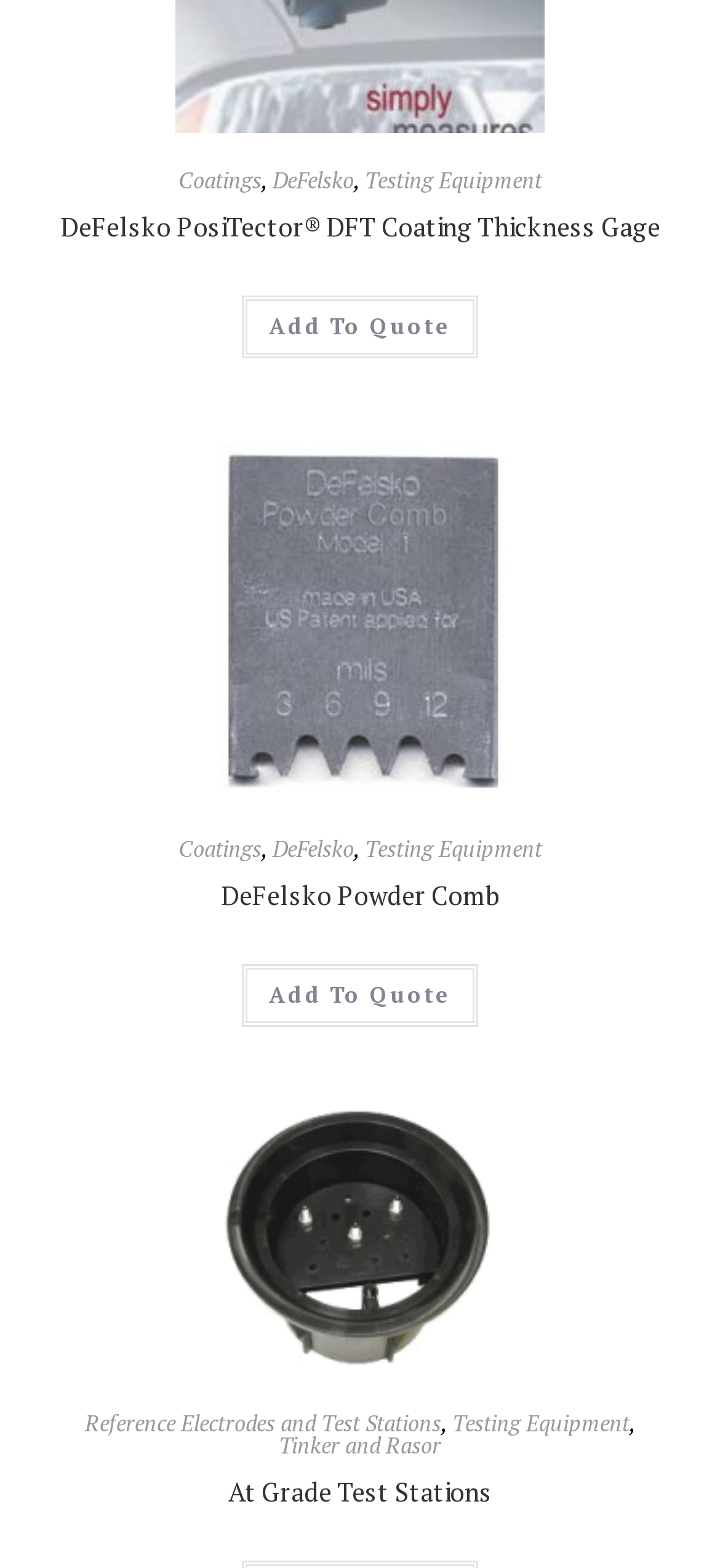Based on the image, please elaborate on the answer to the following question:
How many 'Add to cart' options are available on this page?

I looked at the links with 'Add to cart' options and found two such links, corresponding to the products DeFelsko PosiTector DFT Coating Thickness Gage and DeFelsko Powder Comb.